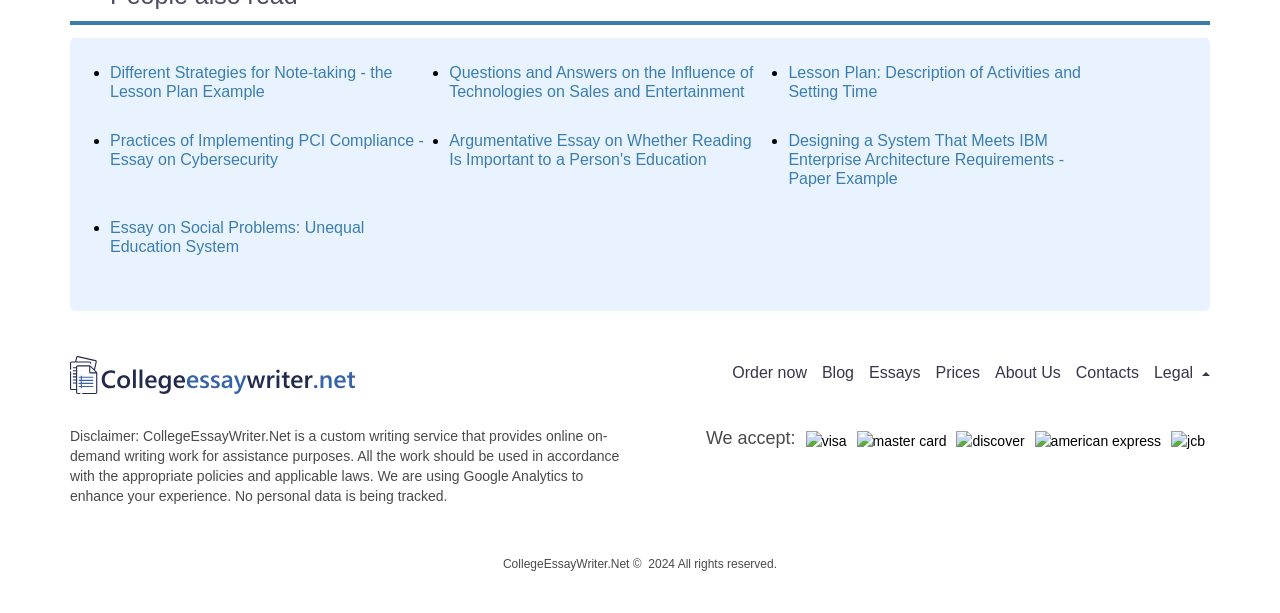How many links are there in the main section?
Using the image, elaborate on the answer with as much detail as possible.

I counted the number of link elements in the main section of the page, which are the links to different essay topics and lesson plans. There are 6 links in total.